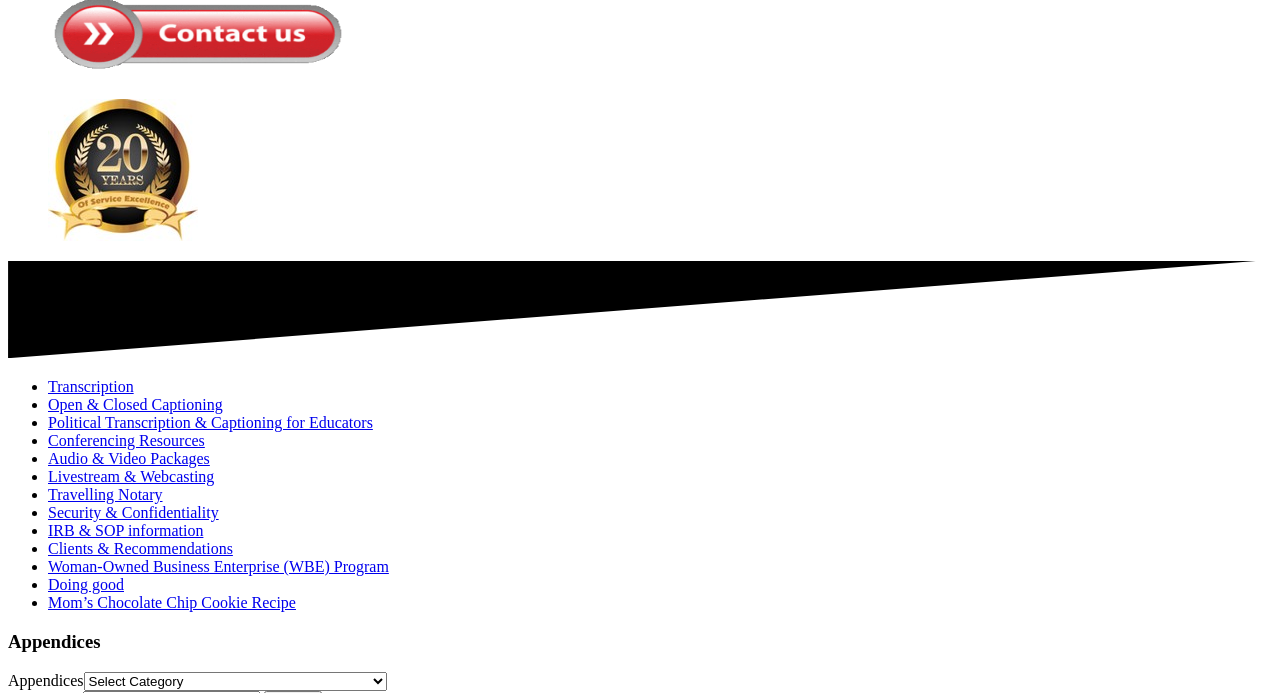Locate the bounding box coordinates of the clickable region necessary to complete the following instruction: "View Conferencing Resources". Provide the coordinates in the format of four float numbers between 0 and 1, i.e., [left, top, right, bottom].

[0.038, 0.624, 0.16, 0.648]